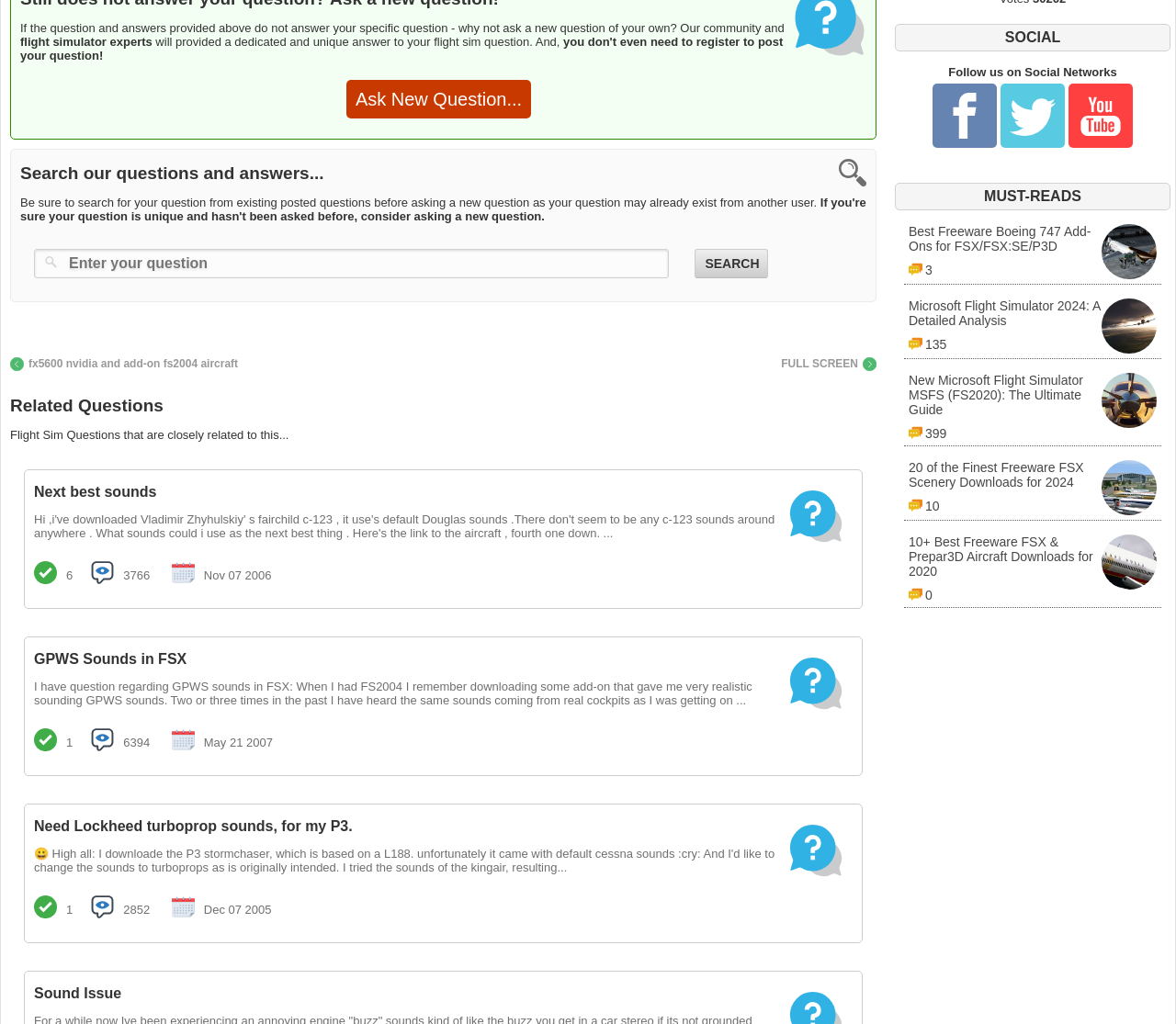What type of questions are listed on this page?
Please give a detailed and thorough answer to the question, covering all relevant points.

The page lists various flight simulator related questions, such as questions about GPWS sounds in FSX, Lockheed turboprop sounds, and others, along with their answers and views.